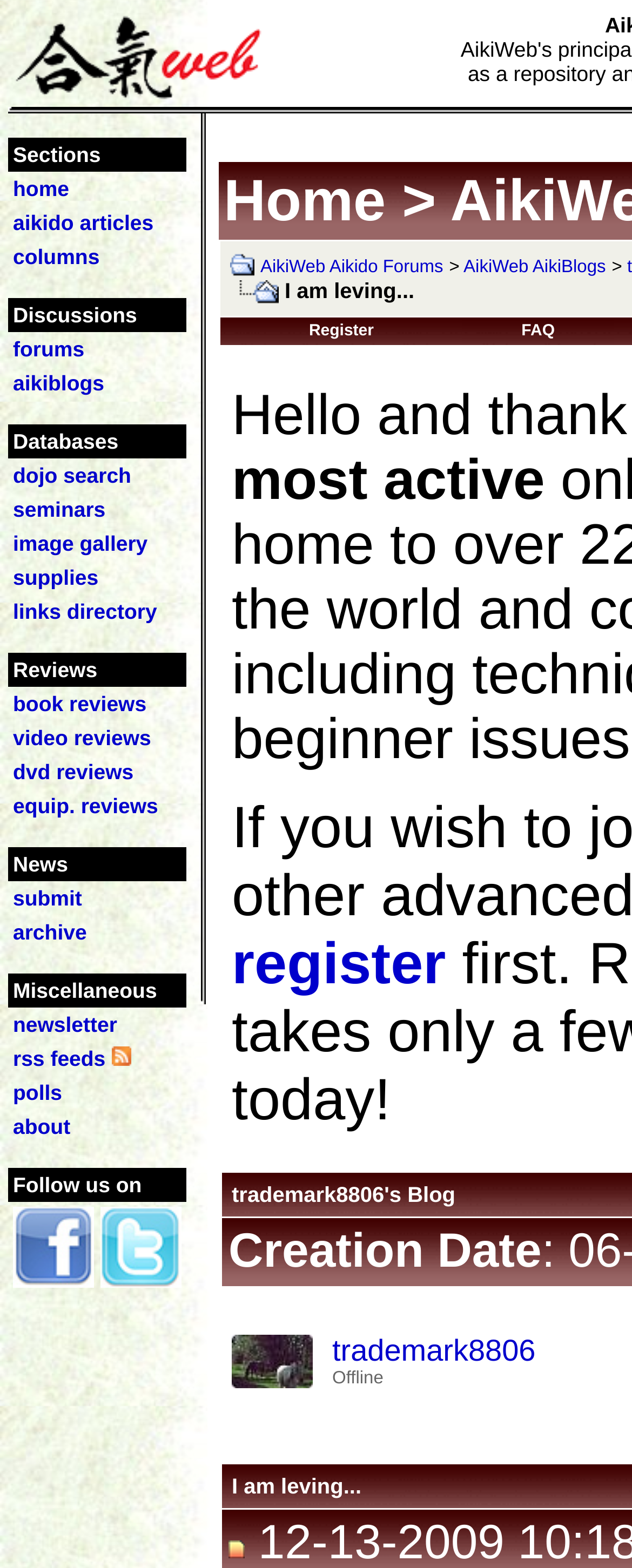What type of content can be found in the 'columns' section?
Refer to the image and provide a one-word or short phrase answer.

Articles or writings